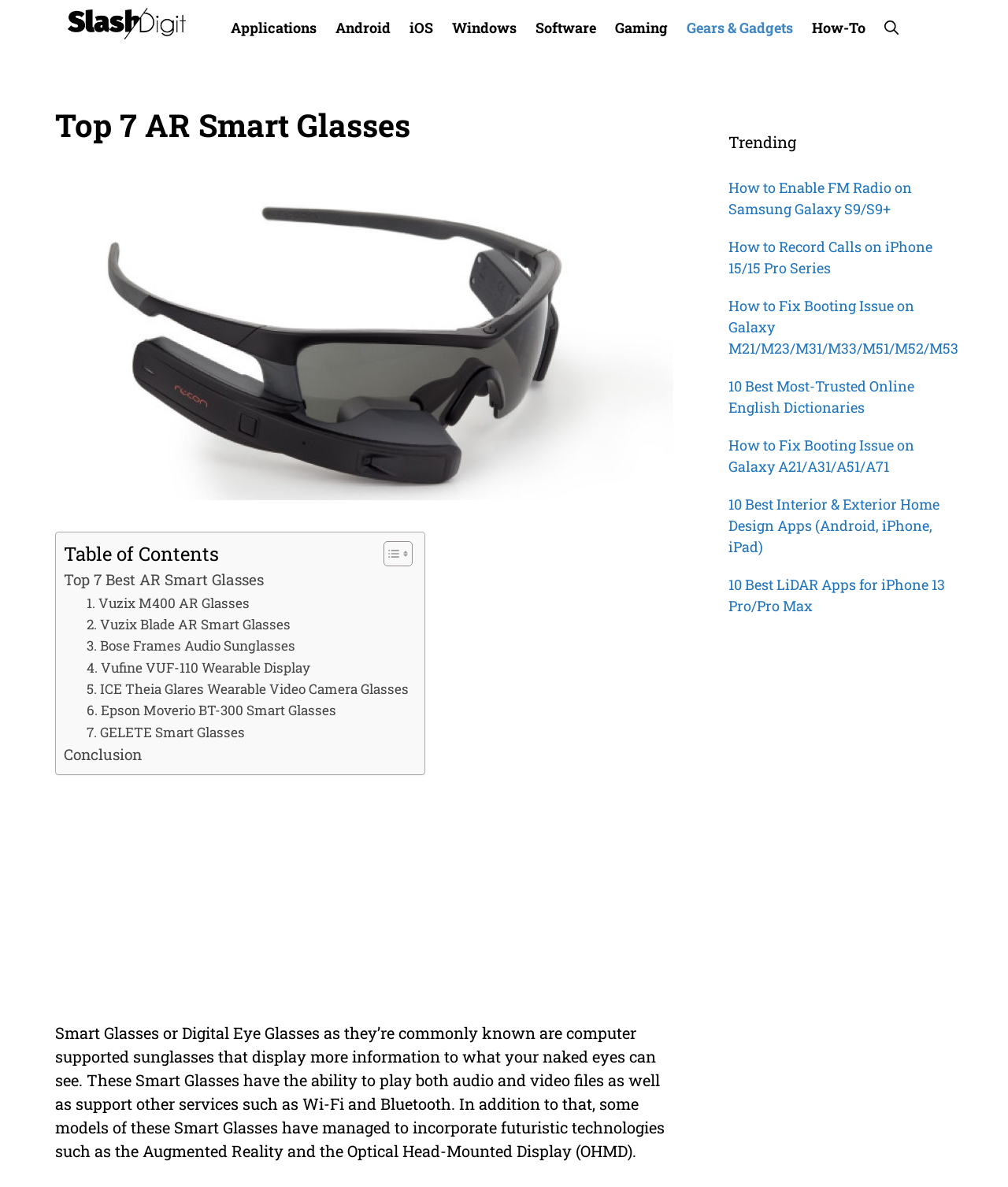Please determine the heading text of this webpage.

Top 7 AR Smart Glasses